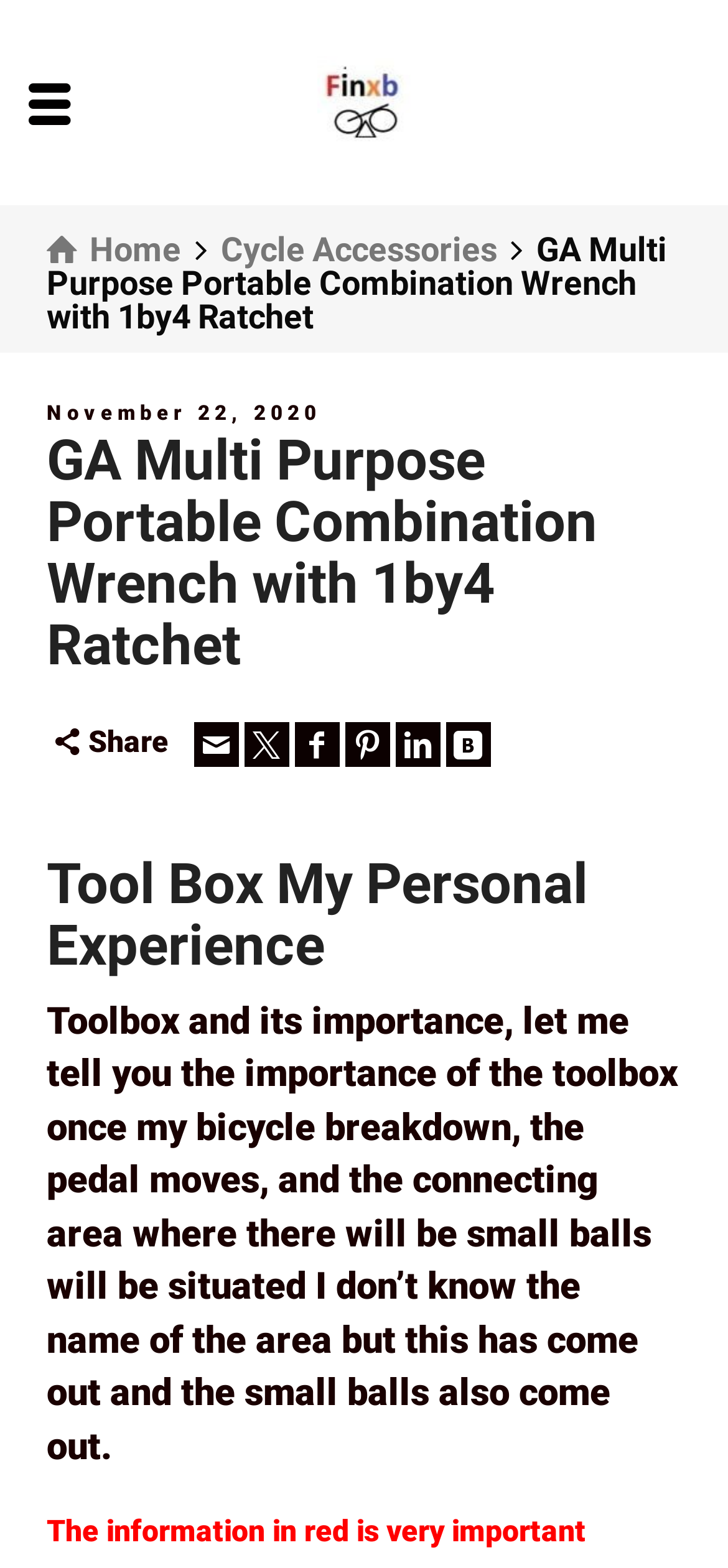Please identify the bounding box coordinates of the element on the webpage that should be clicked to follow this instruction: "Go to Home". The bounding box coordinates should be given as four float numbers between 0 and 1, formatted as [left, top, right, bottom].

[0.064, 0.146, 0.249, 0.171]